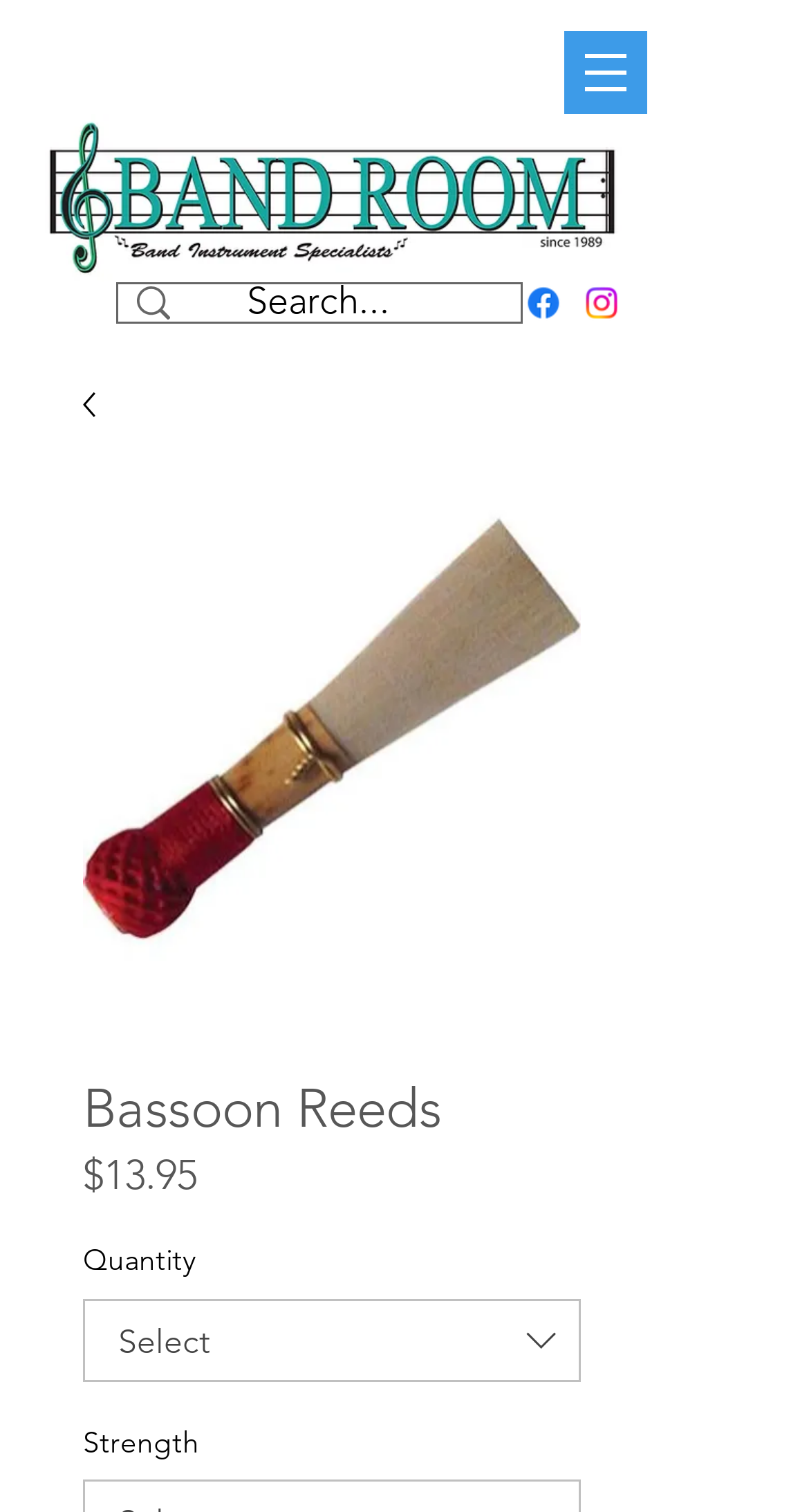Identify the bounding box of the UI component described as: "aria-label="Search..." name="q" placeholder="Search..."".

[0.242, 0.168, 0.546, 0.233]